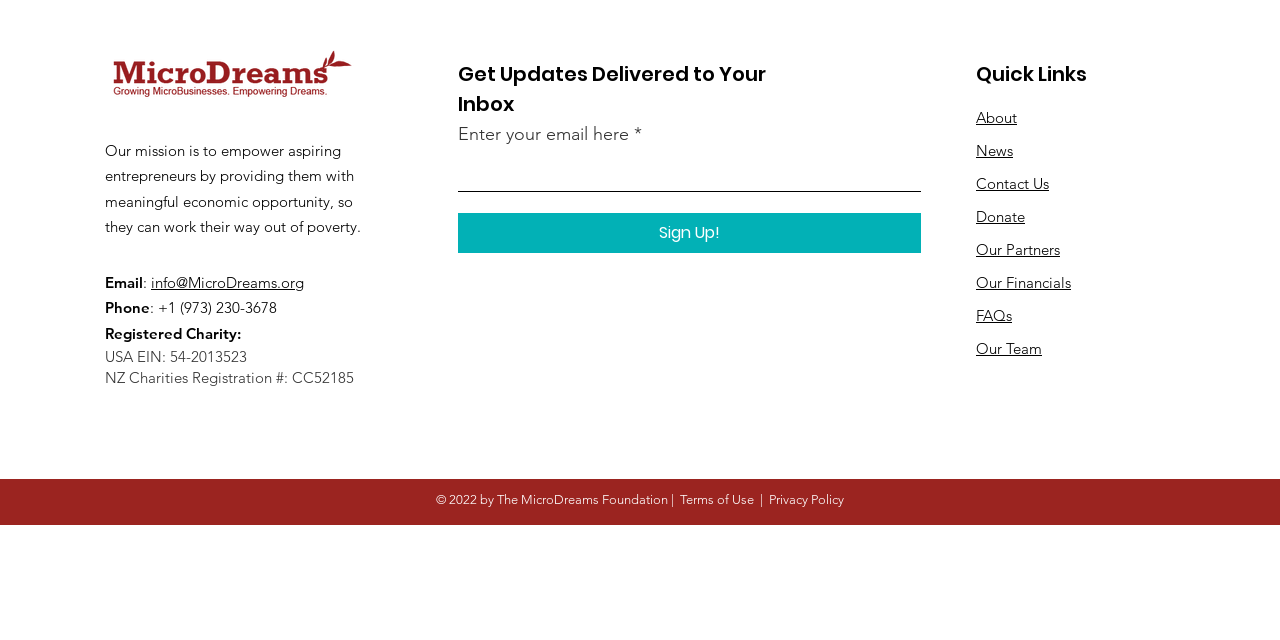For the following element description, predict the bounding box coordinates in the format (top-left x, top-left y, bottom-right x, bottom-right y). All values should be floating point numbers between 0 and 1. Description: Terms of Use

[0.531, 0.769, 0.589, 0.793]